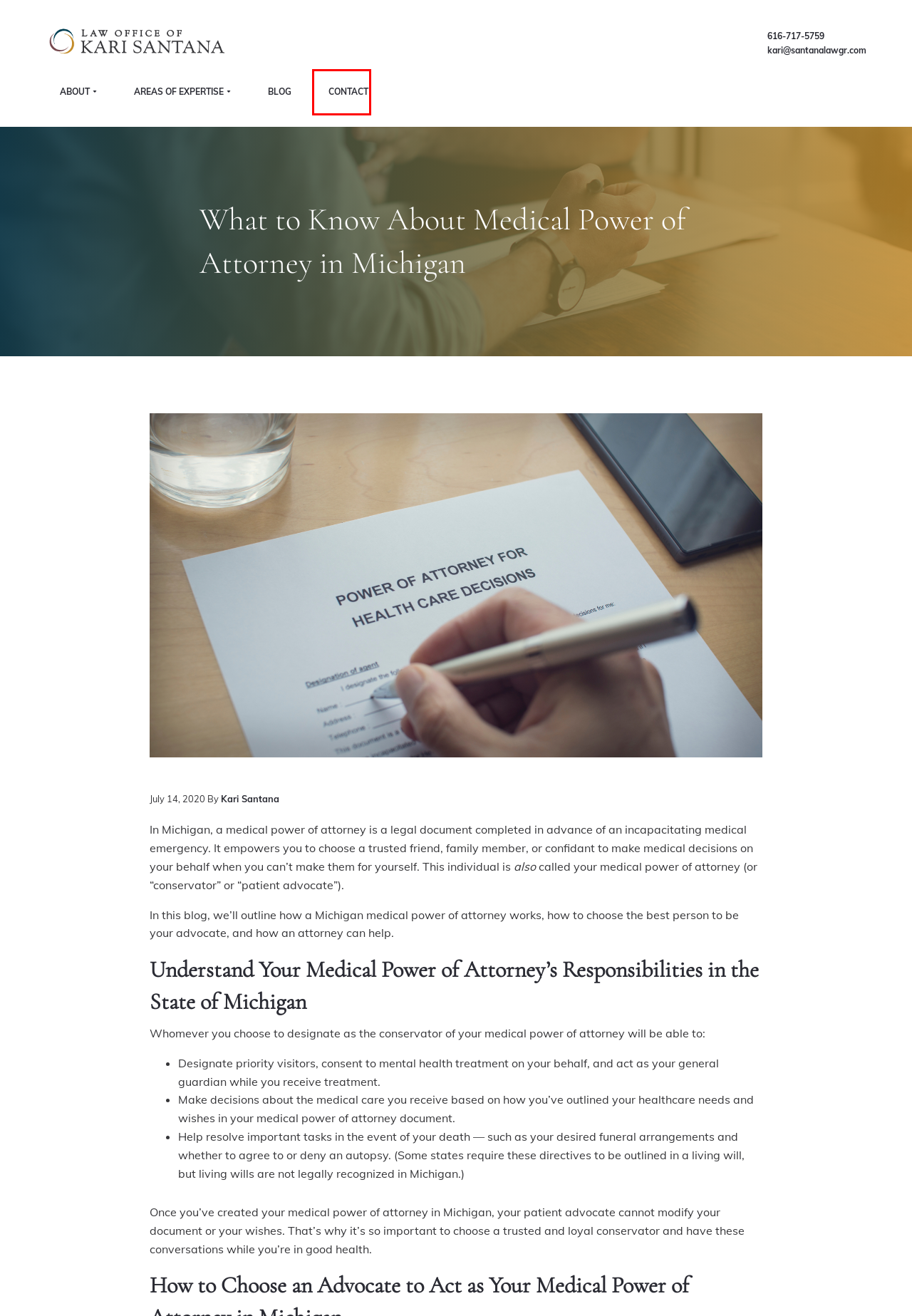You are provided with a screenshot of a webpage that has a red bounding box highlighting a UI element. Choose the most accurate webpage description that matches the new webpage after clicking the highlighted element. Here are your choices:
A. Innovative West Michigan Civil Law Attorneys – Law Office of Kari Santana
B. Estate Planning Archives - Law Offices of Kari Santana
C. Law Office of Kari Santana Firm Privacy Policy - Law Offices of Kari Santana
D. Referrals - Law Offices of Kari Santana
E. Firm Overview - Law Offices of Kari Santana
F. Blog - Law Offices of Kari Santana
G. Estate Planning and Business Lawyers – Law Office of Kari Santana
H. Contact - Law Offices of Kari Santana

H